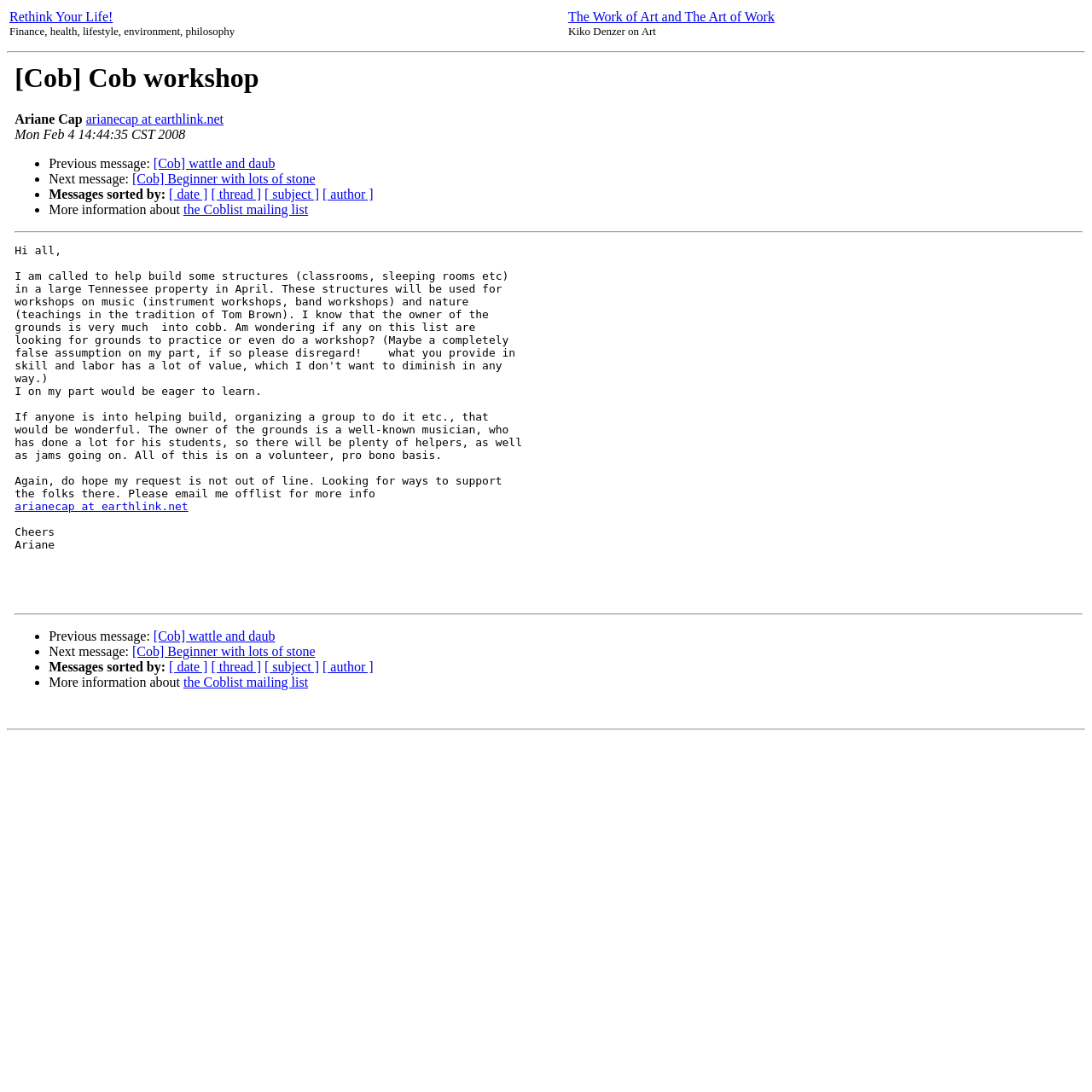What is the email address of the sender?
Please give a detailed and elaborate answer to the question based on the image.

The email address of the sender is 'arianecap at earthlink.net', as mentioned in the email content and also provided as a link for off-list replies.